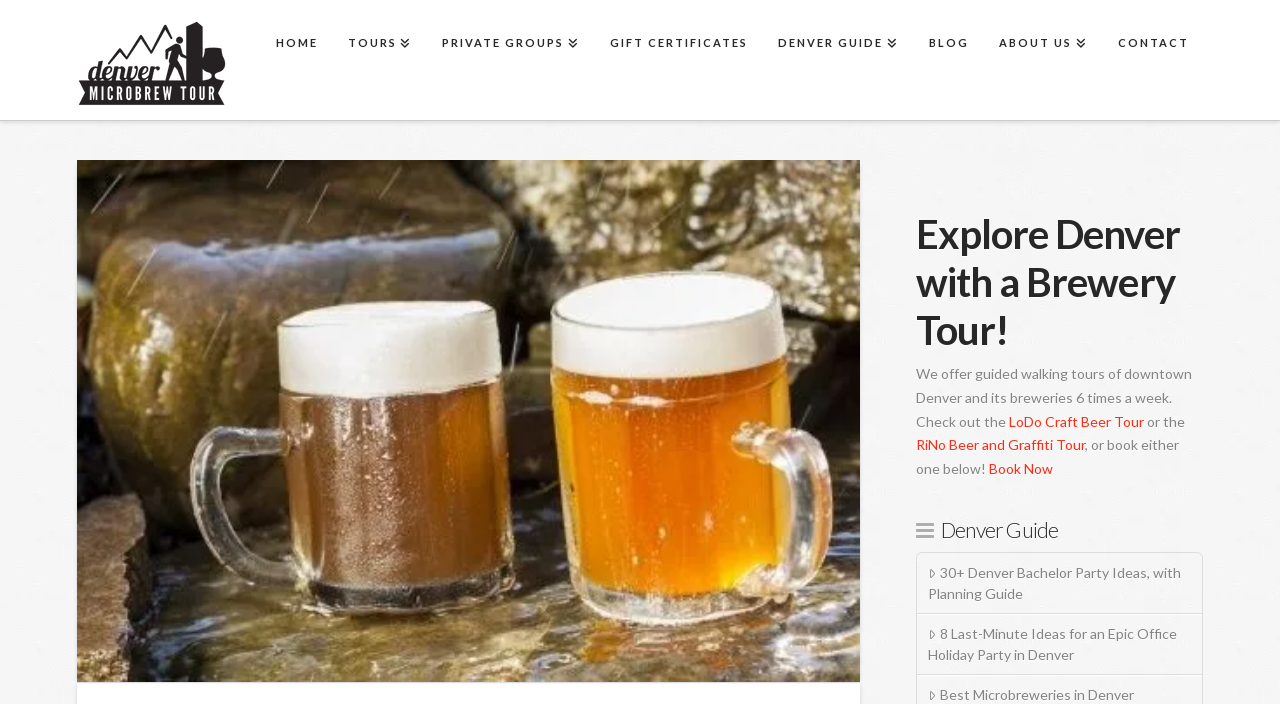How many times a week do they offer guided walking tours?
Use the information from the image to give a detailed answer to the question.

I found the answer by reading the StaticText element with the text 'We offer guided walking tours of downtown Denver and its breweries 6 times a week.'.